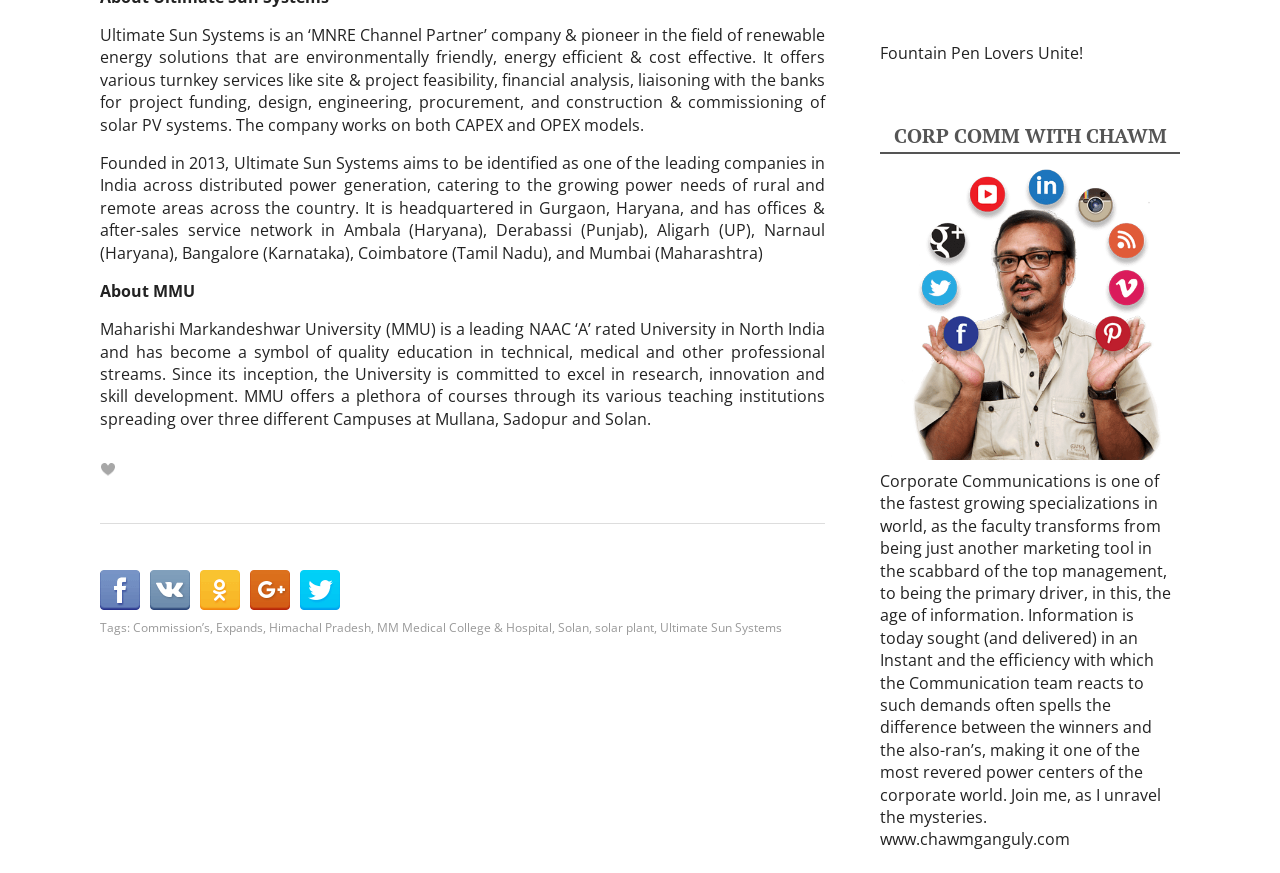Identify and provide the bounding box for the element described by: "Commission’s".

[0.104, 0.709, 0.164, 0.728]